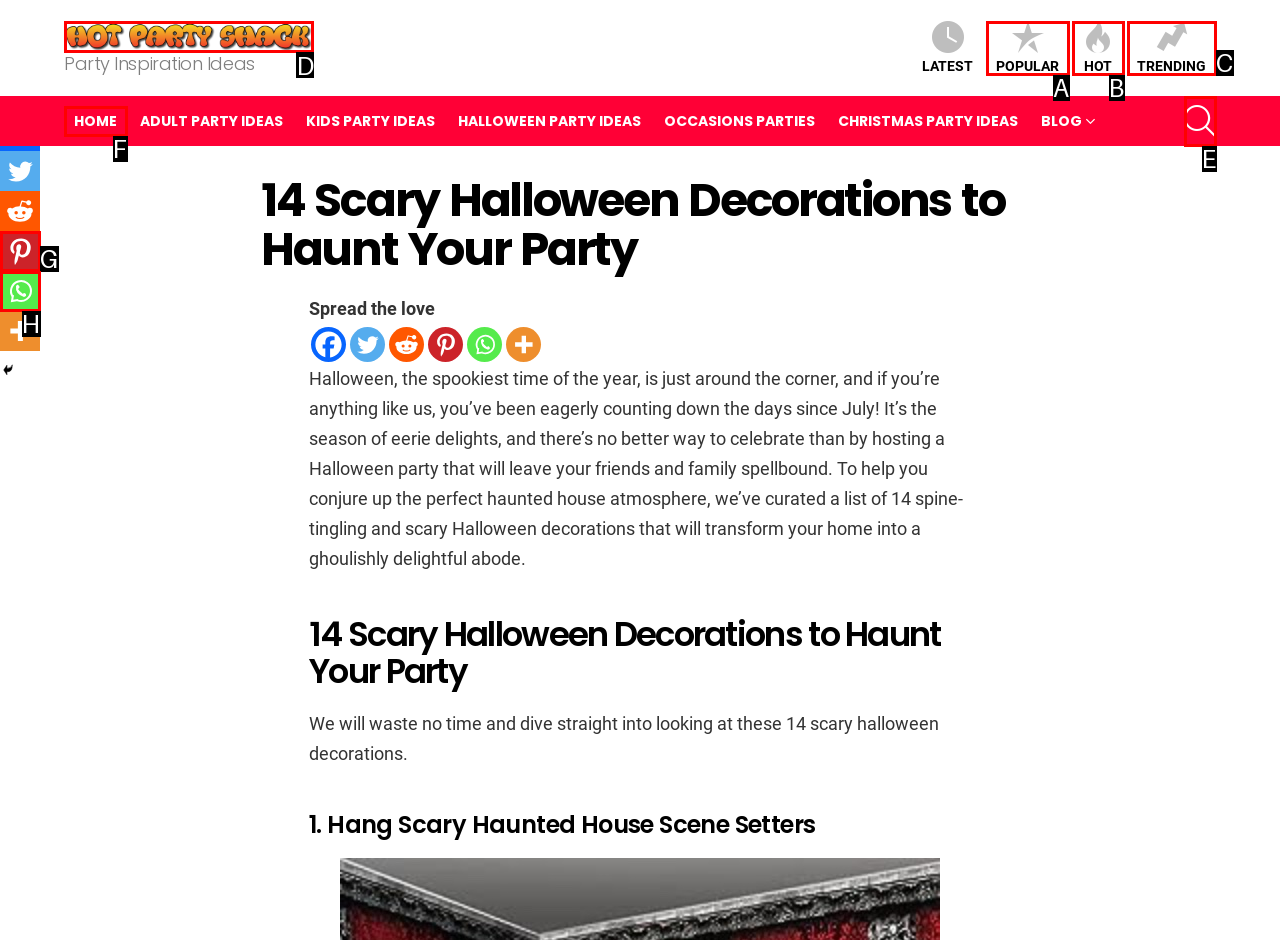For the instruction: Click on the 'Hot Party Shack' link, determine the appropriate UI element to click from the given options. Respond with the letter corresponding to the correct choice.

D